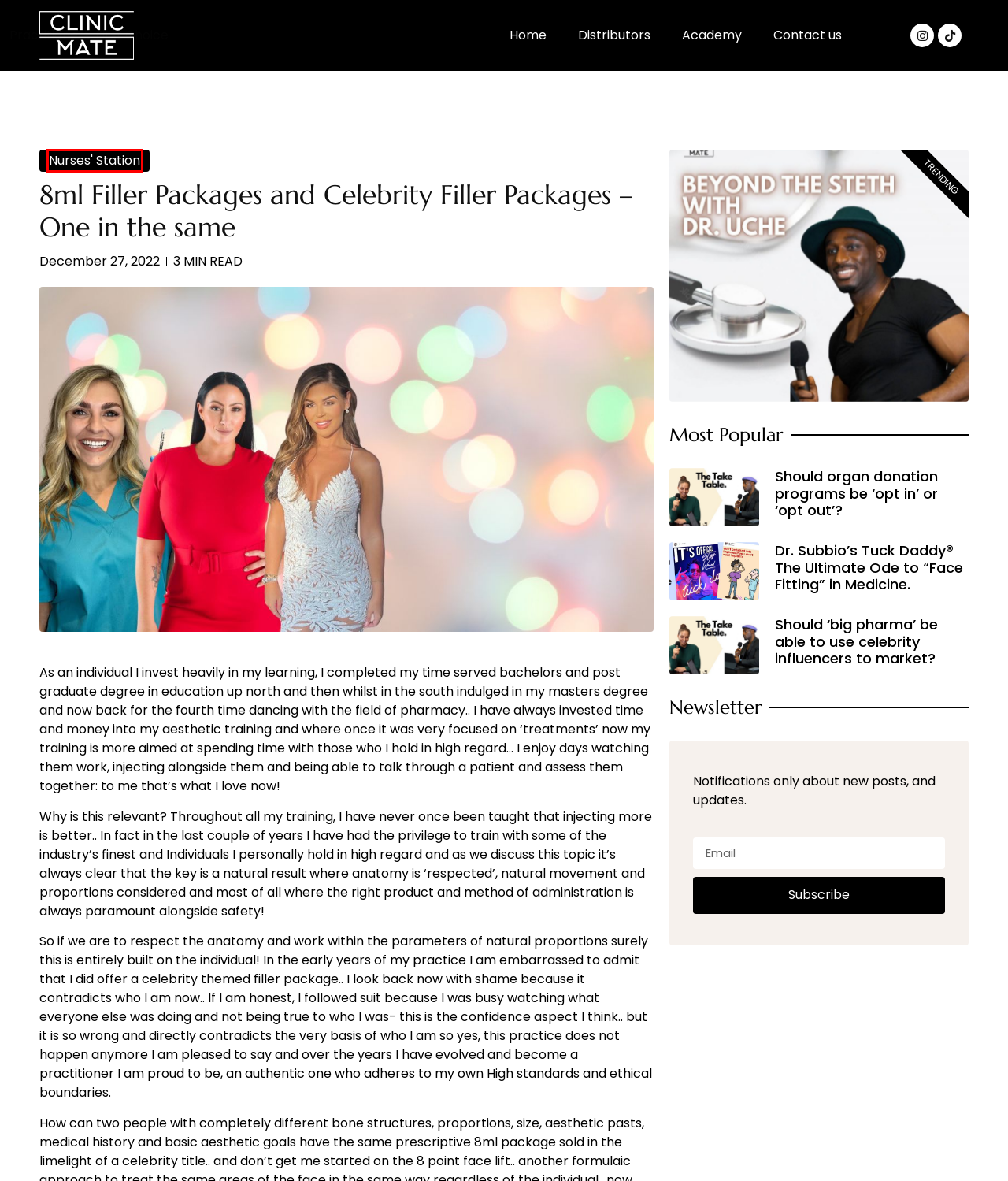A screenshot of a webpage is given, featuring a red bounding box around a UI element. Please choose the webpage description that best aligns with the new webpage after clicking the element in the bounding box. These are the descriptions:
A. Dr. Subbio's Tuck Daddy® The Ultimate Ode to "Face Fitting" in Medicine. - Clinic Mate
B. Should 'big pharma' be able to use celebrity influencers to market? - Clinic Mate
C. Clinic Mate Academy – Tear Trough Training
D. Distributors - Clinic Mate
E. Should organ donation programs be 'opt in' or 'opt out'? - Clinic Mate
F. Nurses' Station - Clinic Mate
G. Beyond The Steth With Dr. Uche Archives - Clinic Mate
H. Clinic Mate - Practitioners' First Choice

F